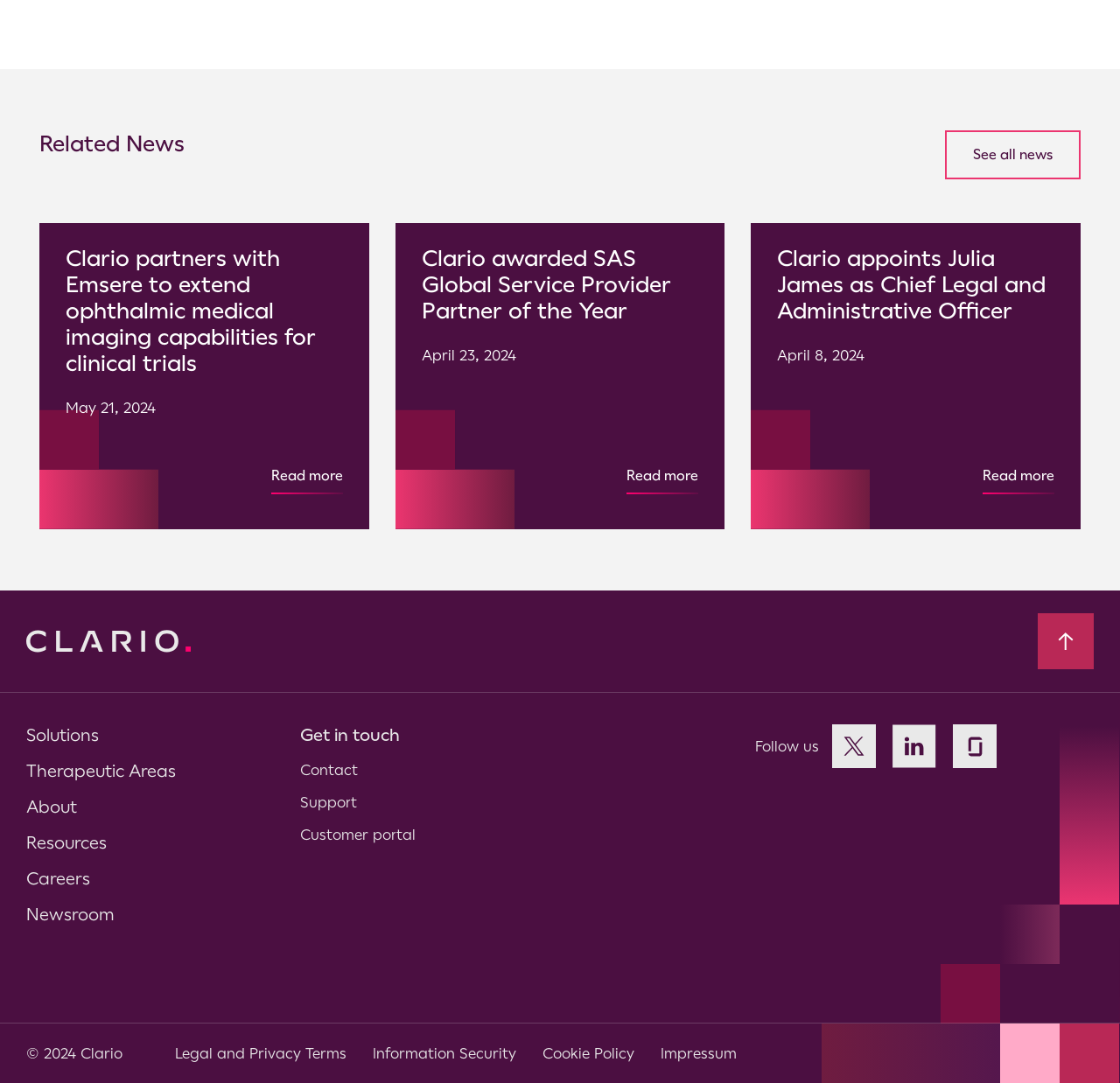Pinpoint the bounding box coordinates of the element that must be clicked to accomplish the following instruction: "See all news". The coordinates should be in the format of four float numbers between 0 and 1, i.e., [left, top, right, bottom].

[0.844, 0.12, 0.965, 0.166]